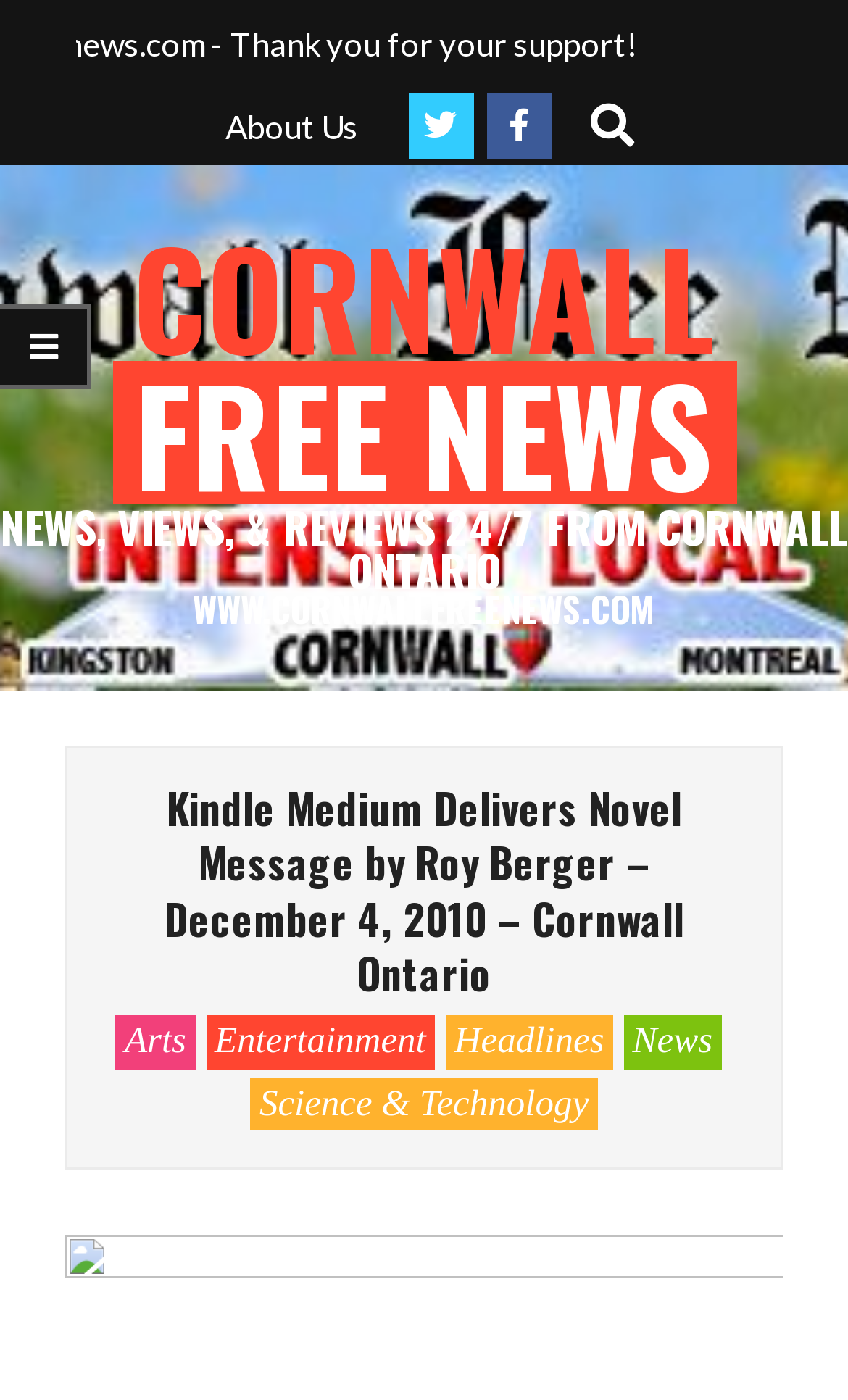What is the text of the link at the top of the webpage?
Please provide a comprehensive answer to the question based on the webpage screenshot.

The link at the top of the webpage has a long text, which is 'CORNWALL FREE NEWS NEWS, VIEWS, & REVIEWS 24/7 FROM CORNWALL ONTARIO WWW.CORNWALLFREENEWS.COM', indicating that it is a link to the Cornwall Free News website.